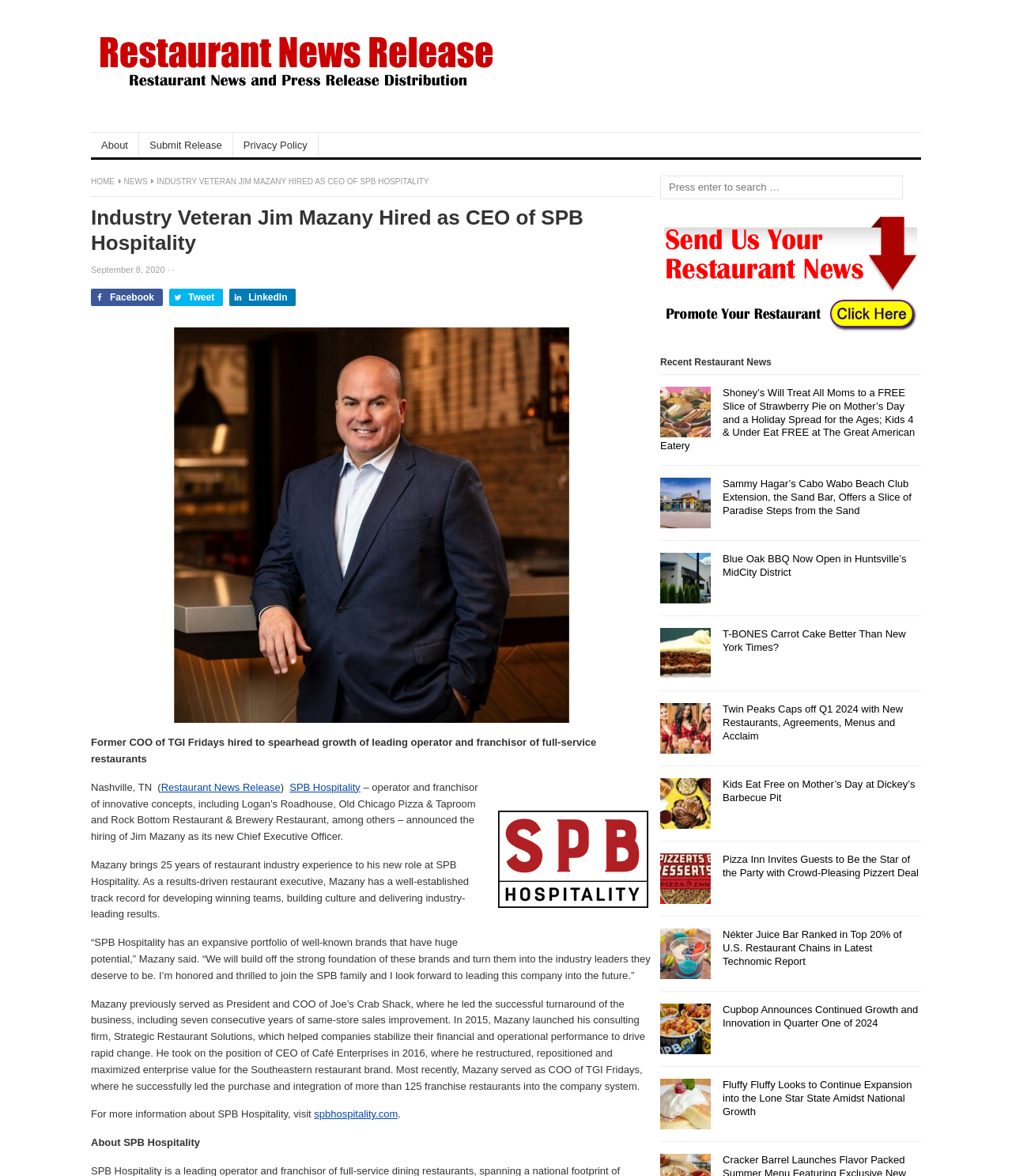Please identify the bounding box coordinates of the area that needs to be clicked to fulfill the following instruction: "Read the 'Recent Restaurant News'."

[0.652, 0.302, 0.91, 0.319]